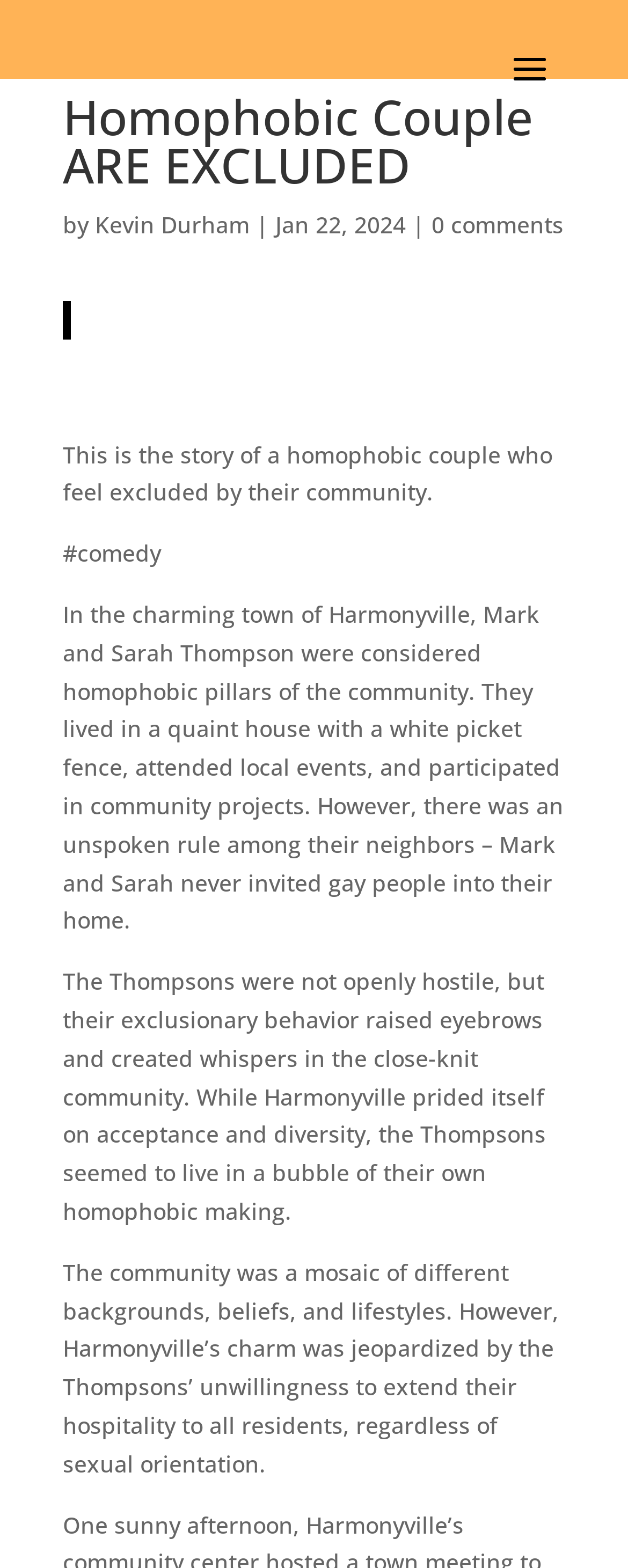What is the story about?
Based on the image, provide a one-word or brief-phrase response.

Homophobic couple